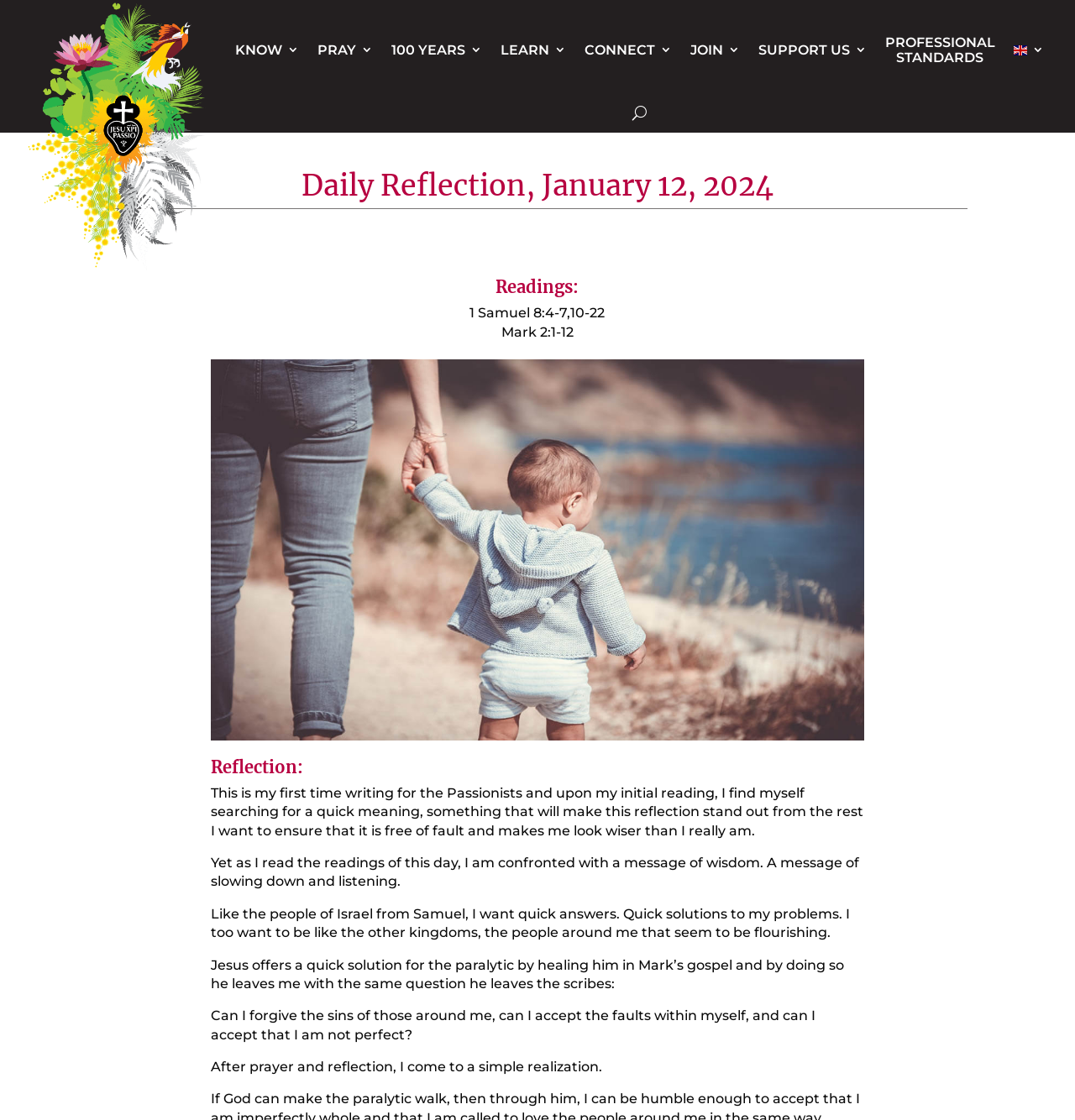Find the bounding box of the web element that fits this description: "Know".

[0.219, 0.001, 0.278, 0.088]